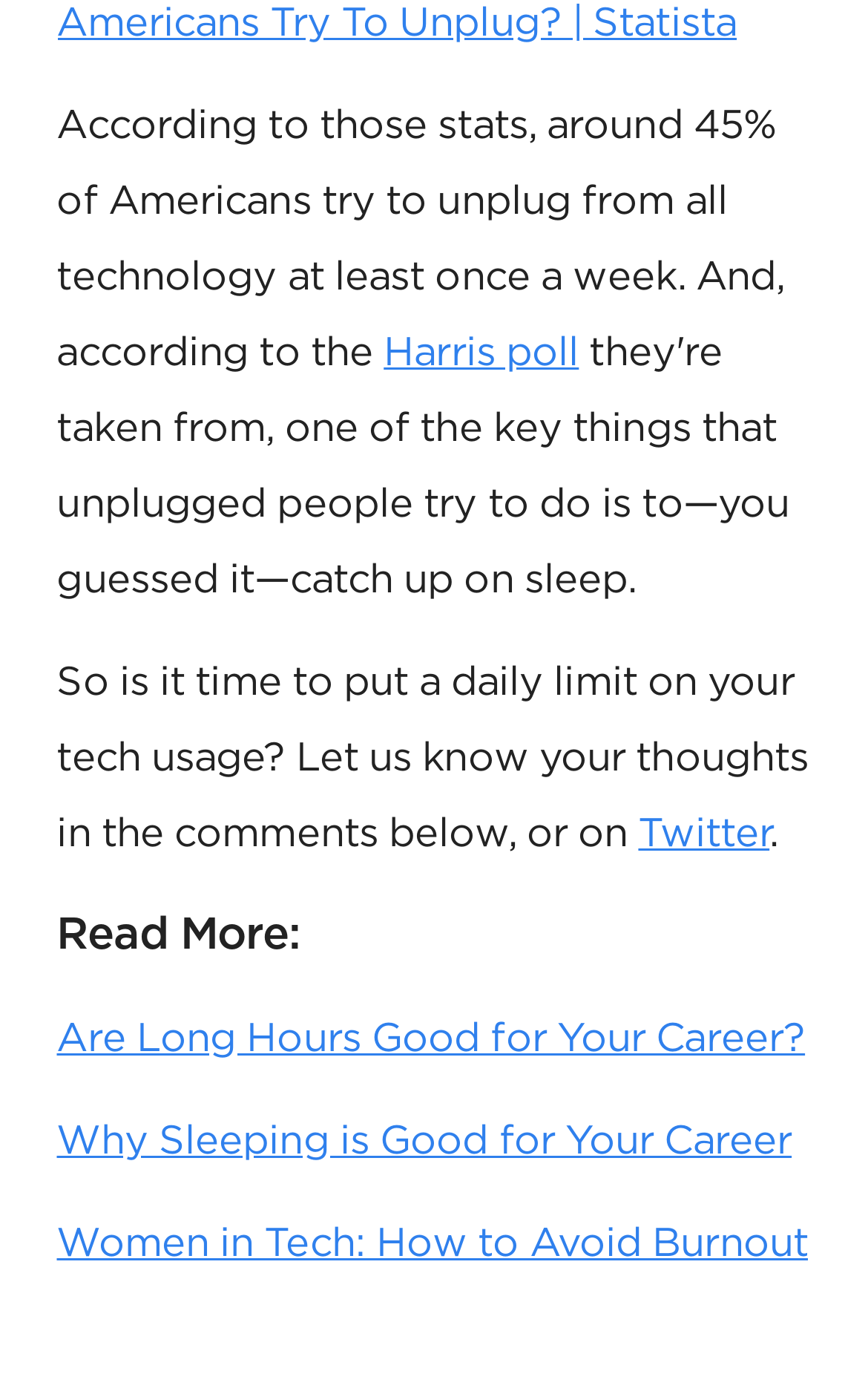What is the platform mentioned to share thoughts?
Please interpret the details in the image and answer the question thoroughly.

The text mentions 'Let us know your thoughts in the comments below, or on Twitter', indicating that Twitter is a platform where users can share their thoughts.